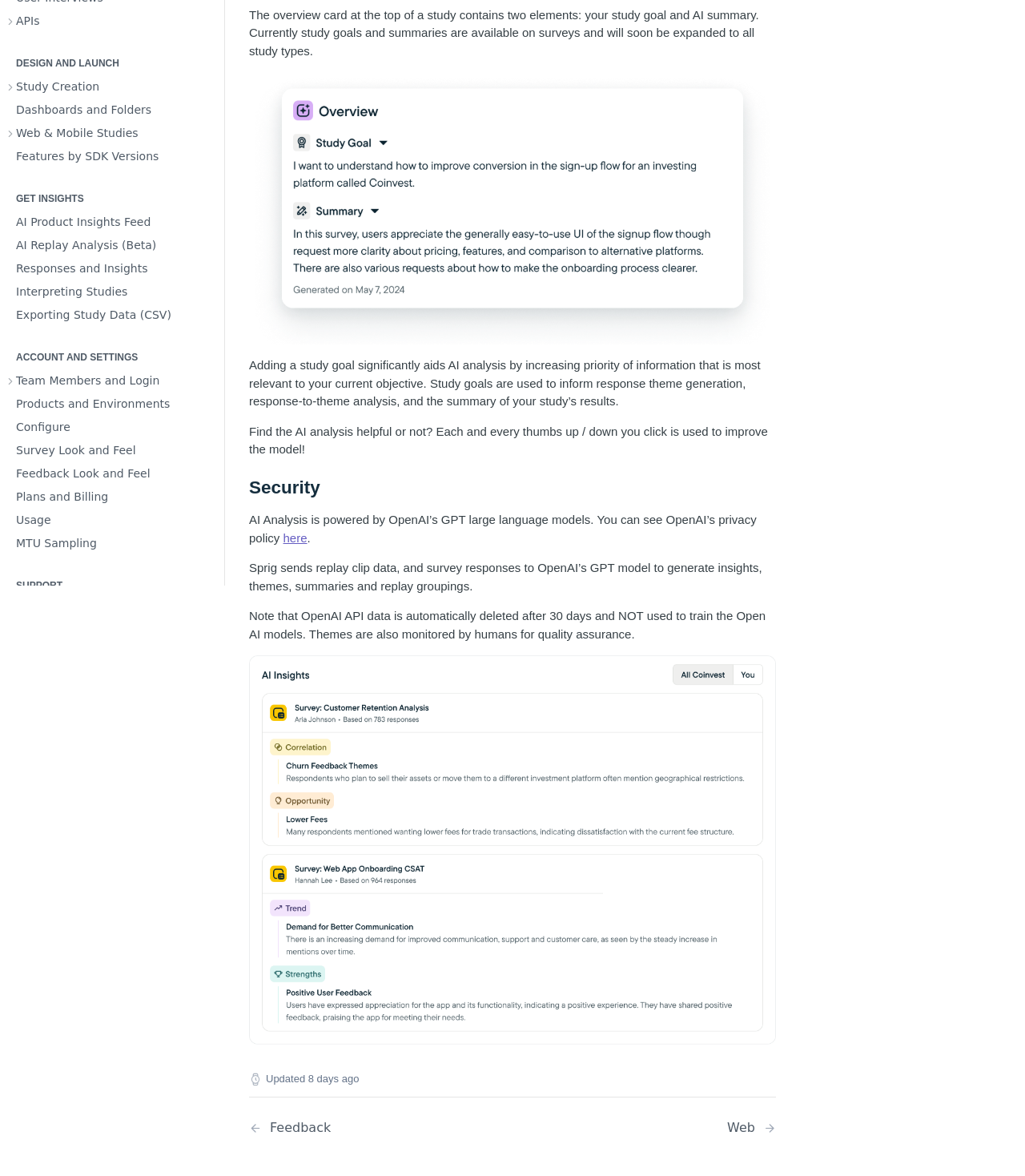Please determine the bounding box of the UI element that matches this description: Recruiting Participants. The coordinates should be given as (top-left x, top-left y, bottom-right x, bottom-right y), with all values between 0 and 1.

[0.004, 0.624, 0.215, 0.642]